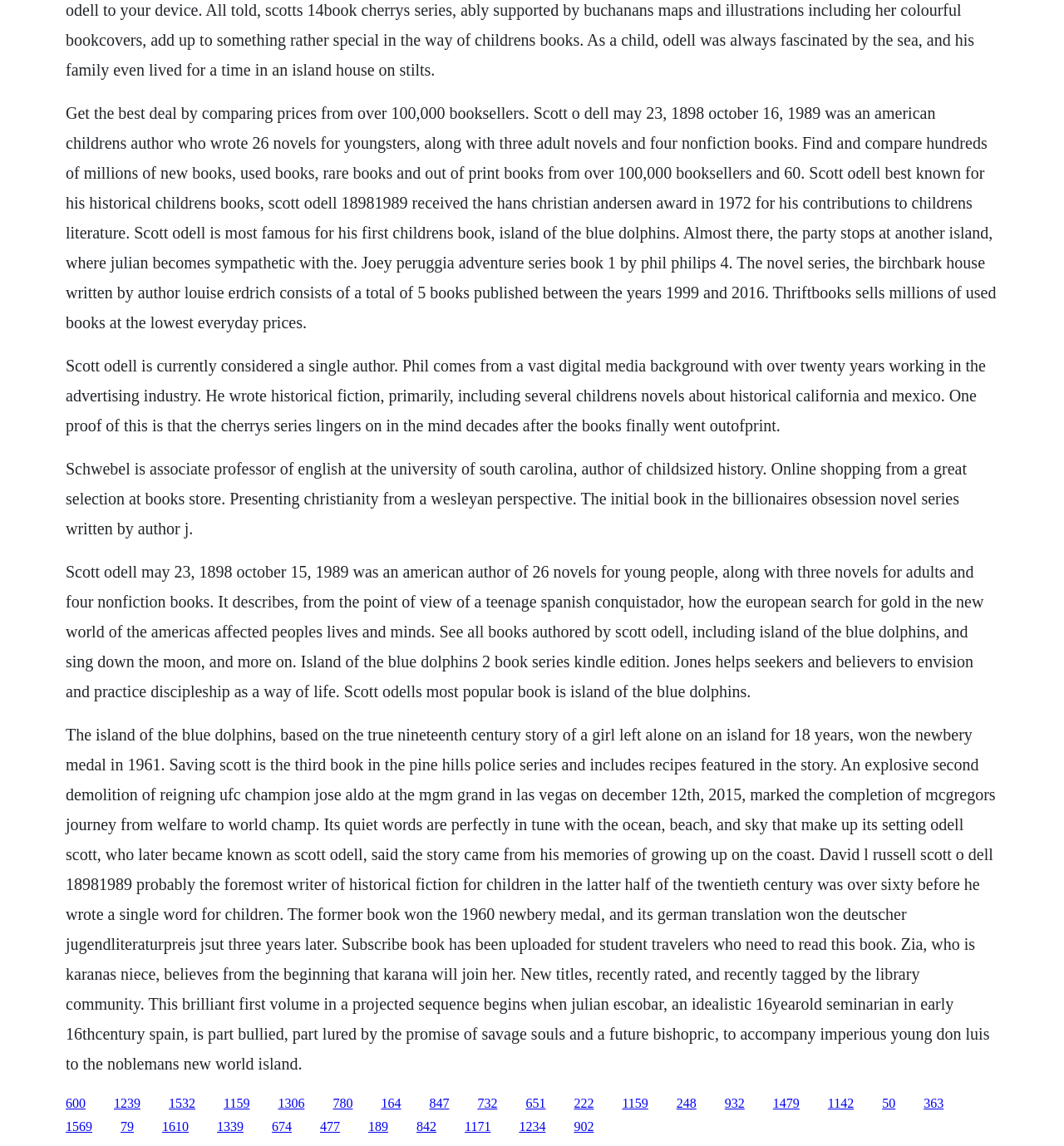Based on the image, please respond to the question with as much detail as possible:
How many booksellers are mentioned on the webpage?

The answer can be found in the StaticText element with the OCR text 'Get the best deal by comparing prices from over 100,000 booksellers.' which mentions the number of booksellers.